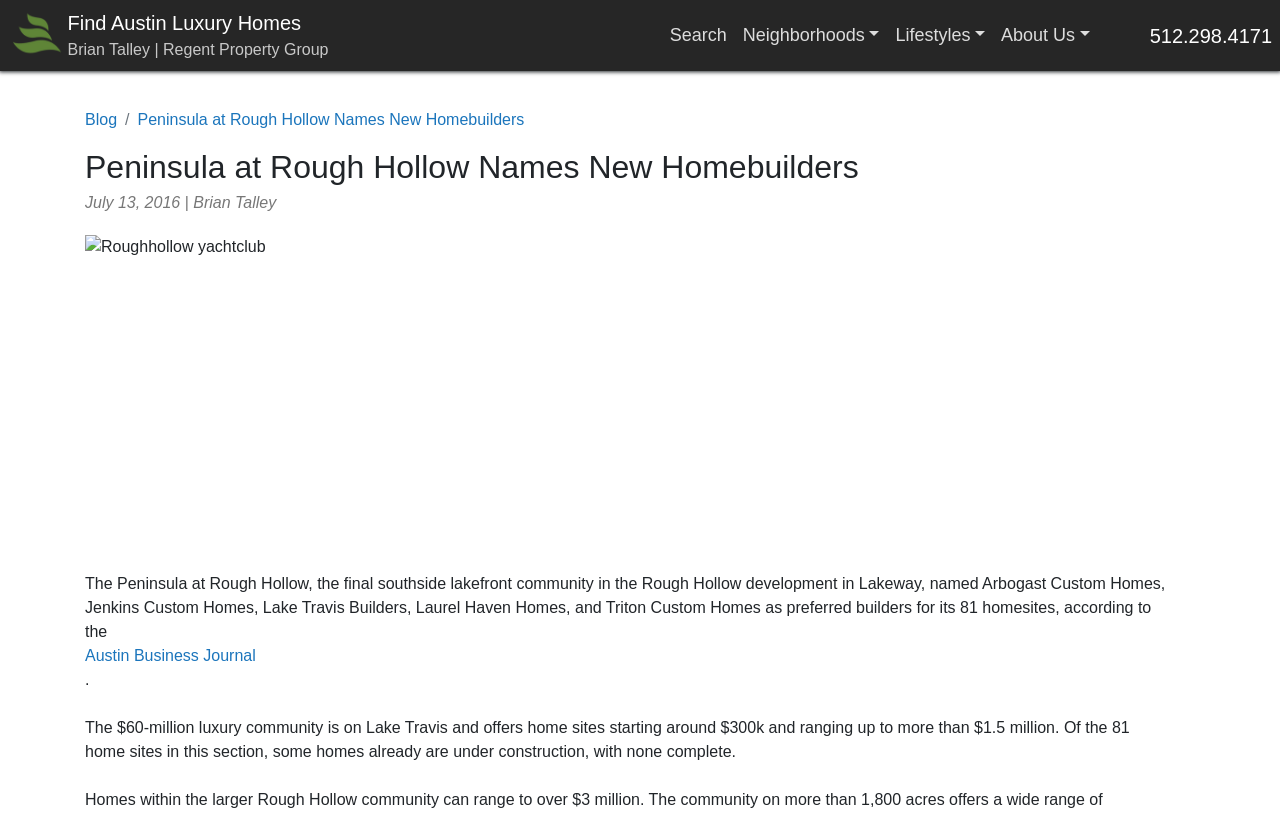What is the name of the lakefront community?
Using the details shown in the screenshot, provide a comprehensive answer to the question.

I found the answer by reading the static text element that describes the community, which is 'The Peninsula at Rough Hollow, the final southside lakefront community in the Rough Hollow development in Lakeway...'.